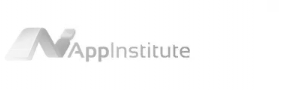Detail every visible element in the image extensively.

The image features a logo representing "App Institute," characterized by a sleek and modern design that reflects a professional aesthetic. The logo incorporates a stylized letter "A" prominently alongside the word "AppInstitute," signaling a focus on app development and technology solutions. Its muted grayscale color scheme suggests a sophisticated and contemporary approach, aligning with the themes of innovation and digital advancement associated with tech companies. This image likely serves as a visual identifier for App Institute, which aims to provide tools and services for businesses interested in developing mobile applications.